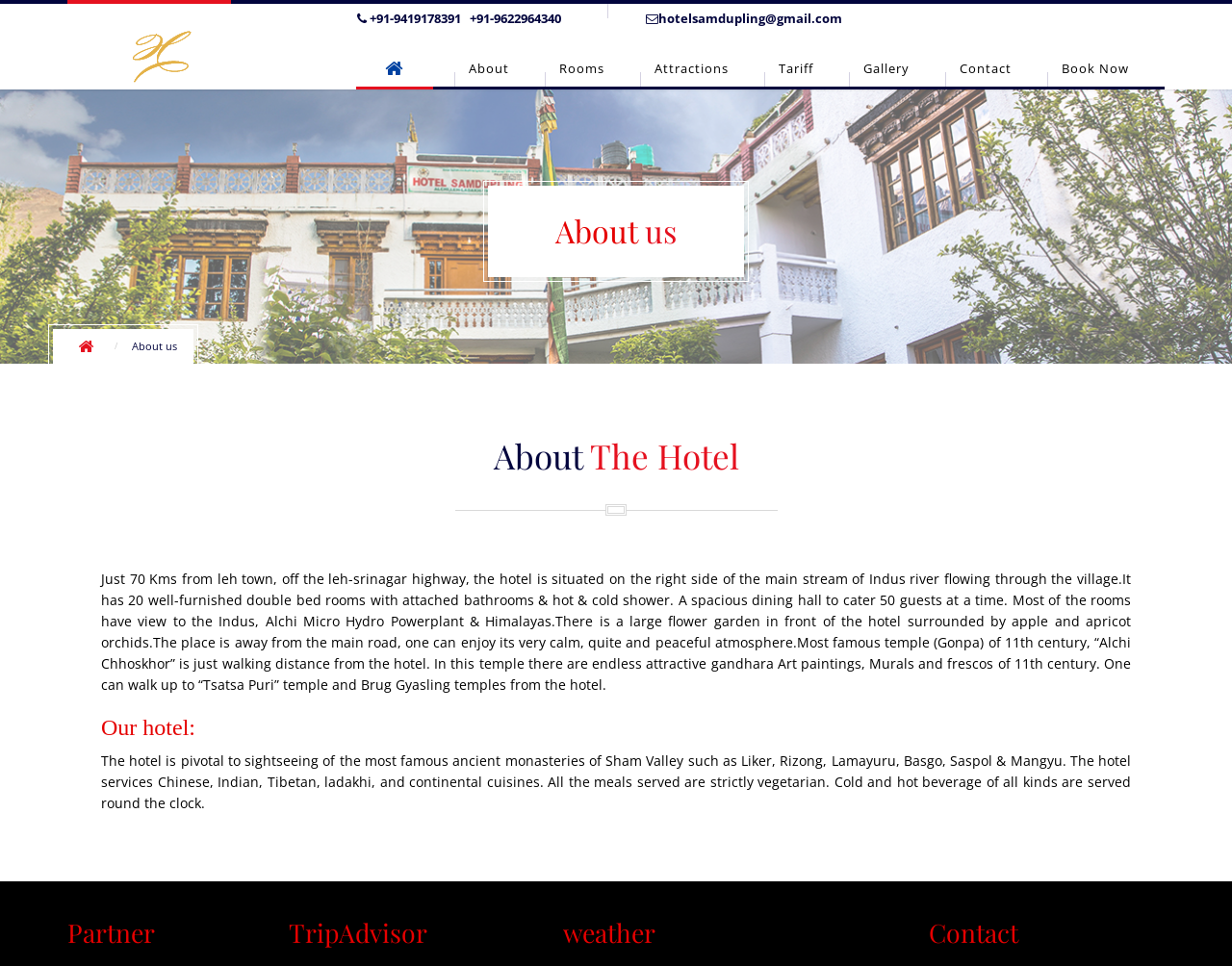What is the distance of the hotel from Leh town?
Please provide a detailed and thorough answer to the question.

The distance of the hotel from Leh town can be found in the description of the hotel's location. It is mentioned that the hotel is just 70 Kms from Leh town, off the Leh-Srinagar highway.